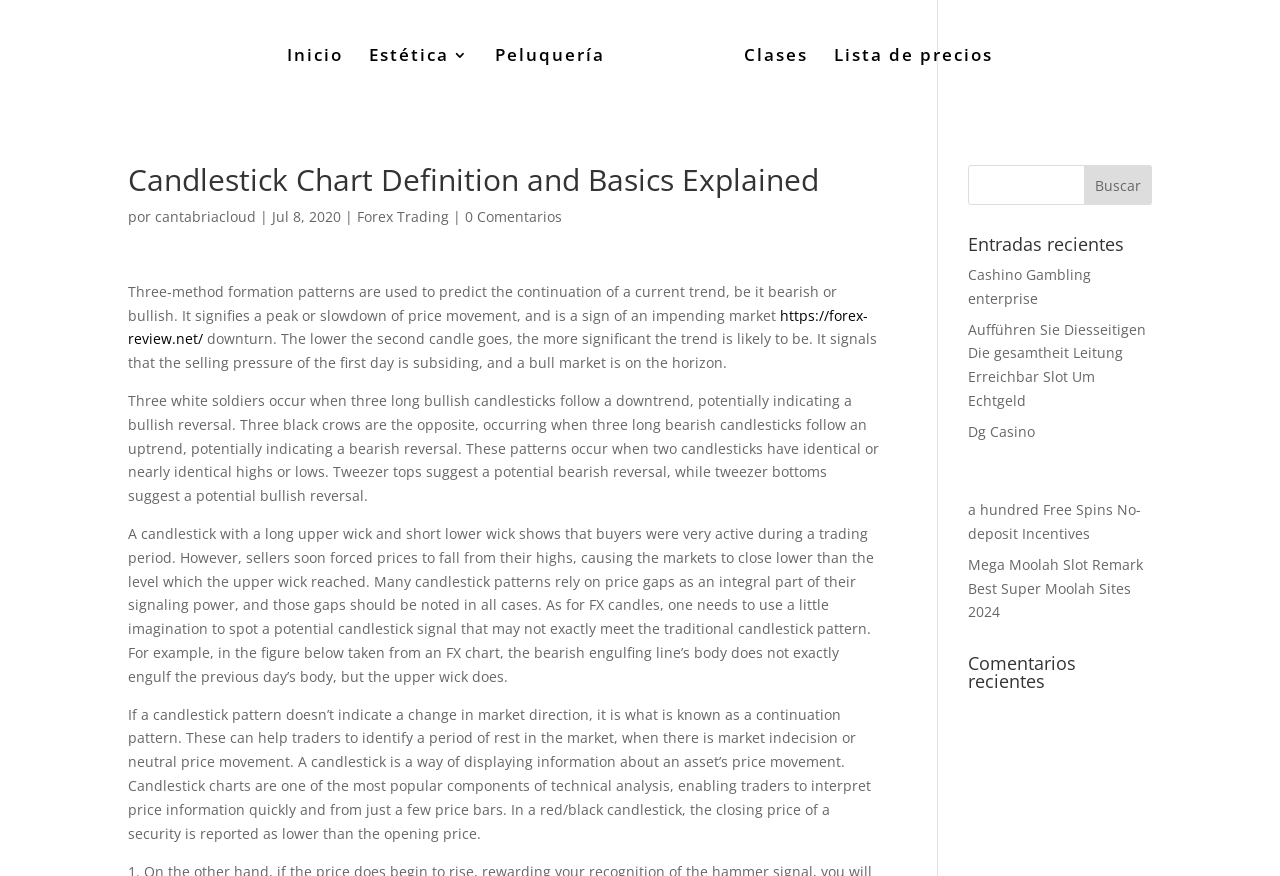Identify the bounding box coordinates of the HTML element based on this description: "Cashino Gambling enterprise".

[0.756, 0.303, 0.853, 0.351]